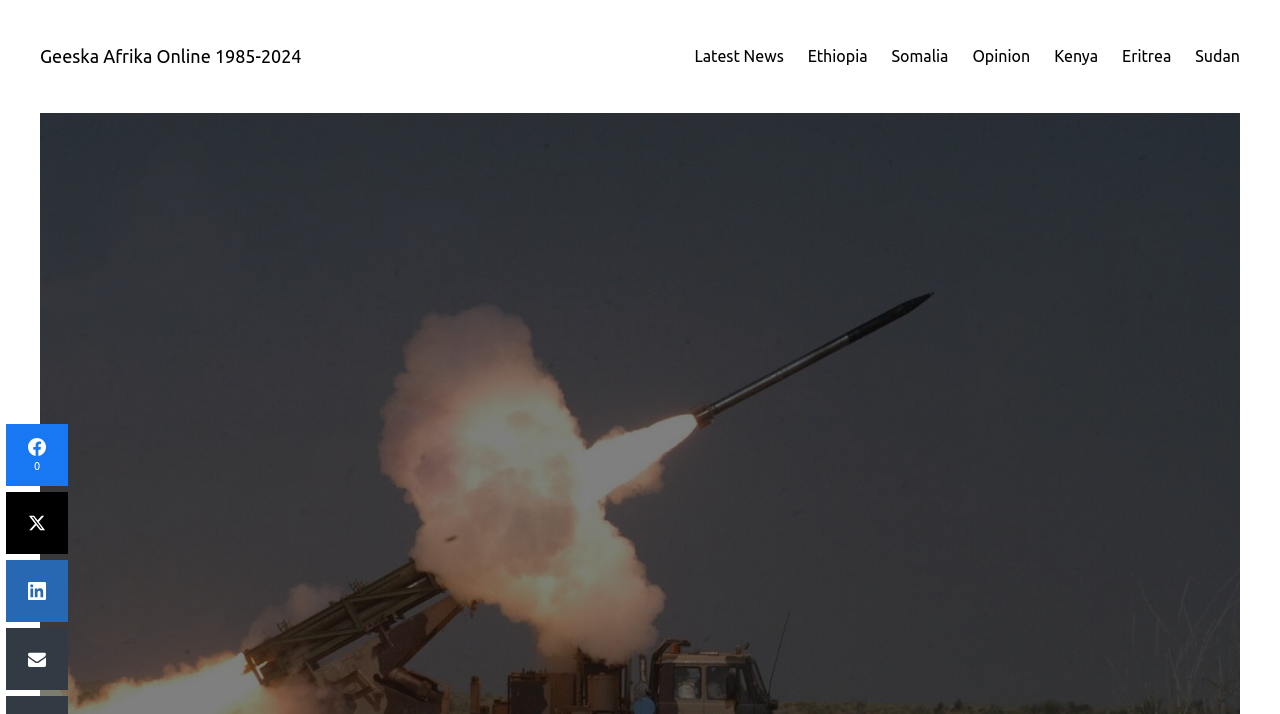Highlight the bounding box coordinates of the element that should be clicked to carry out the following instruction: "go to Geeska Afrika Online homepage". The coordinates must be given as four float numbers ranging from 0 to 1, i.e., [left, top, right, bottom].

[0.031, 0.064, 0.236, 0.092]